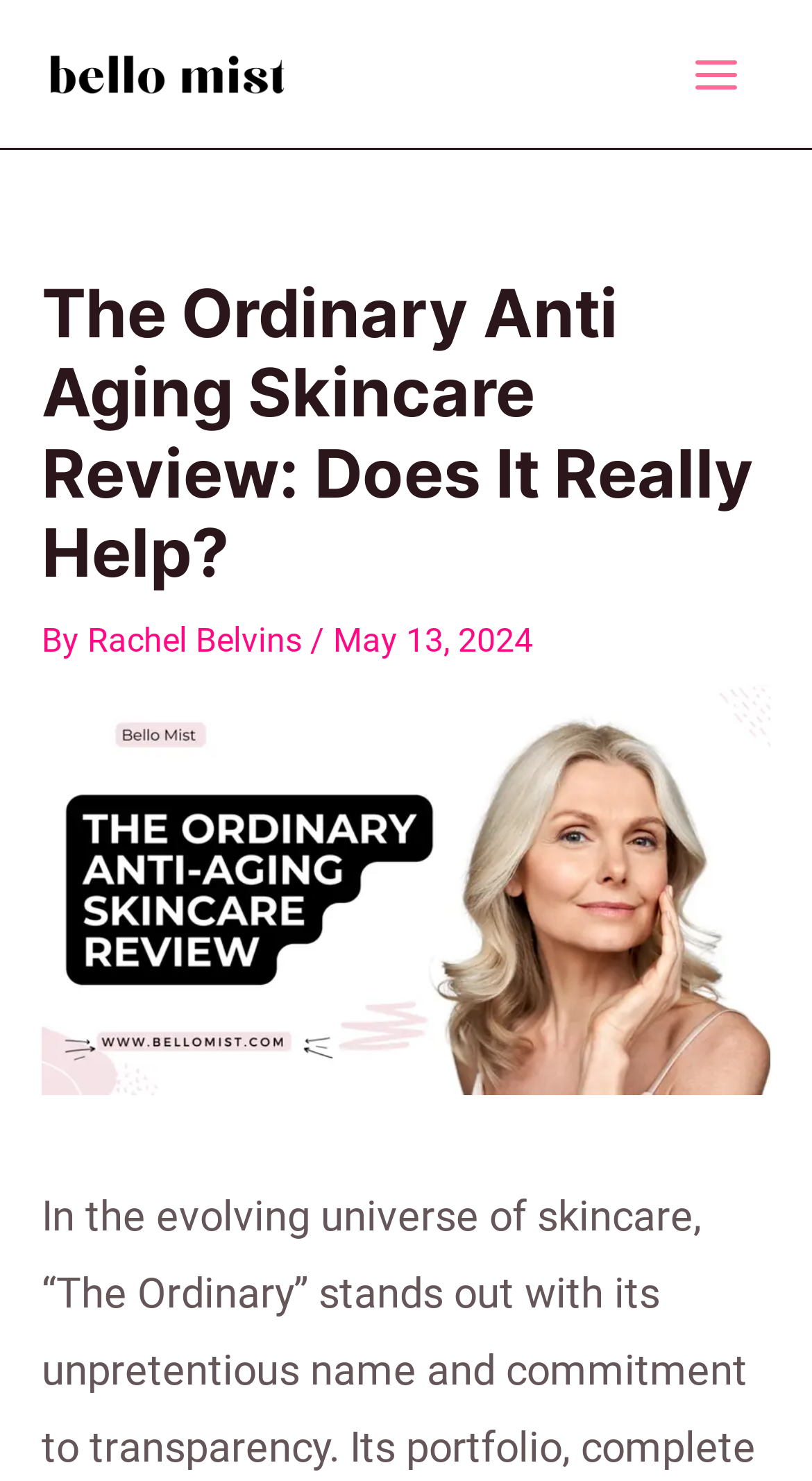Use a single word or phrase to answer the following:
What is the purpose of the button at the top right corner?

Main Menu